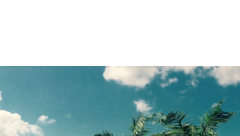What type of atmosphere does the image evoke?
Using the image, answer in one word or phrase.

Tranquility and warmth